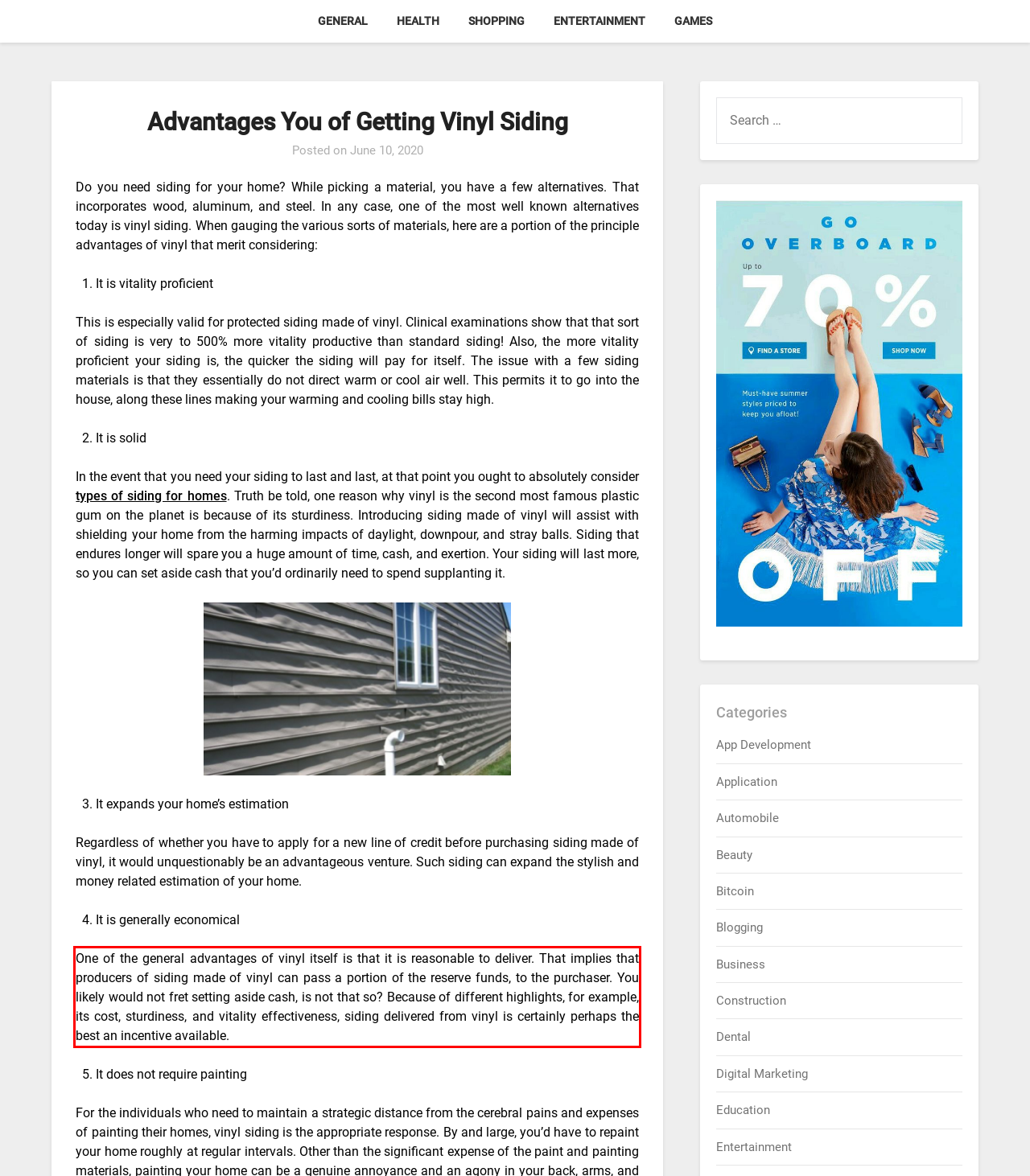Please take the screenshot of the webpage, find the red bounding box, and generate the text content that is within this red bounding box.

One of the general advantages of vinyl itself is that it is reasonable to deliver. That implies that producers of siding made of vinyl can pass a portion of the reserve funds, to the purchaser. You likely would not fret setting aside cash, is not that so? Because of different highlights, for example, its cost, sturdiness, and vitality effectiveness, siding delivered from vinyl is certainly perhaps the best an incentive available.